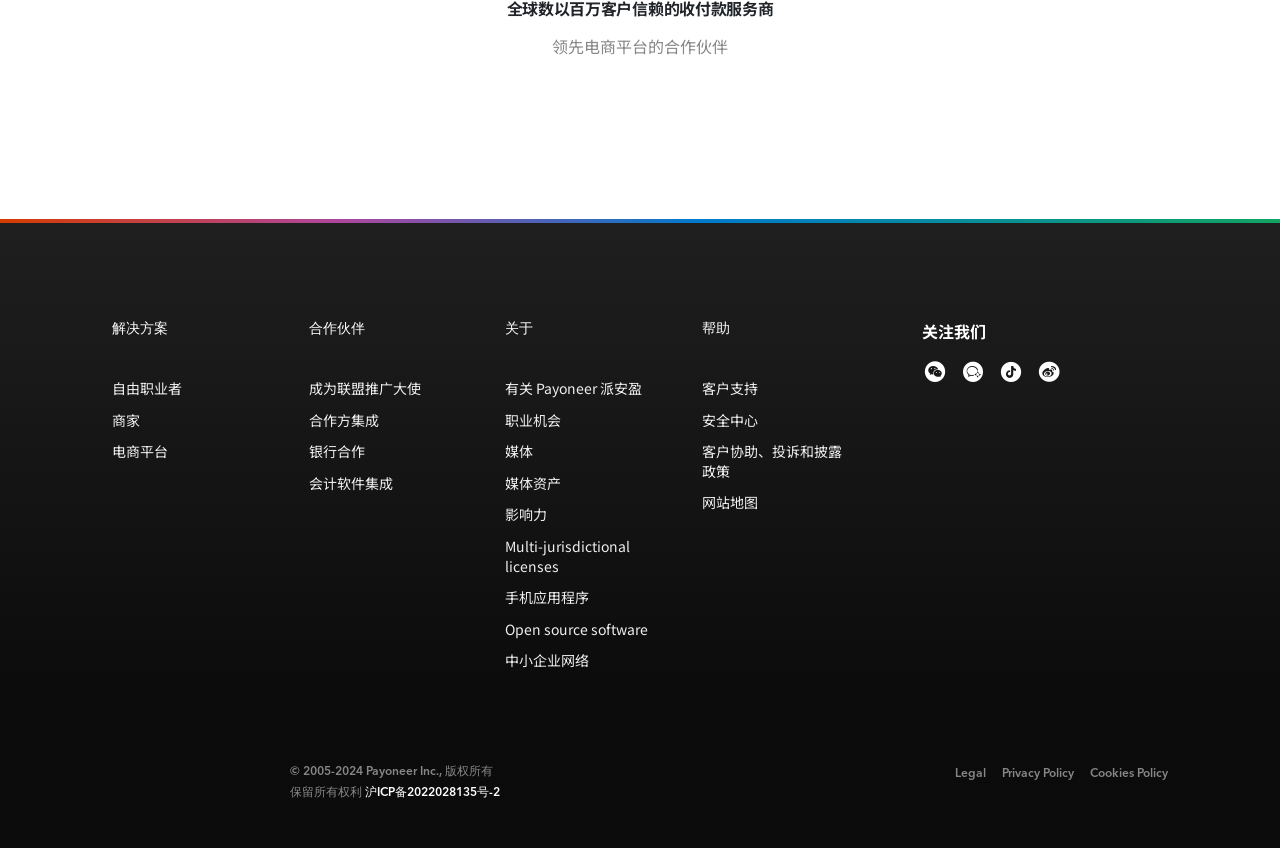Determine the bounding box for the UI element described here: "alt="Payoneer"".

[0.088, 0.905, 0.189, 0.929]